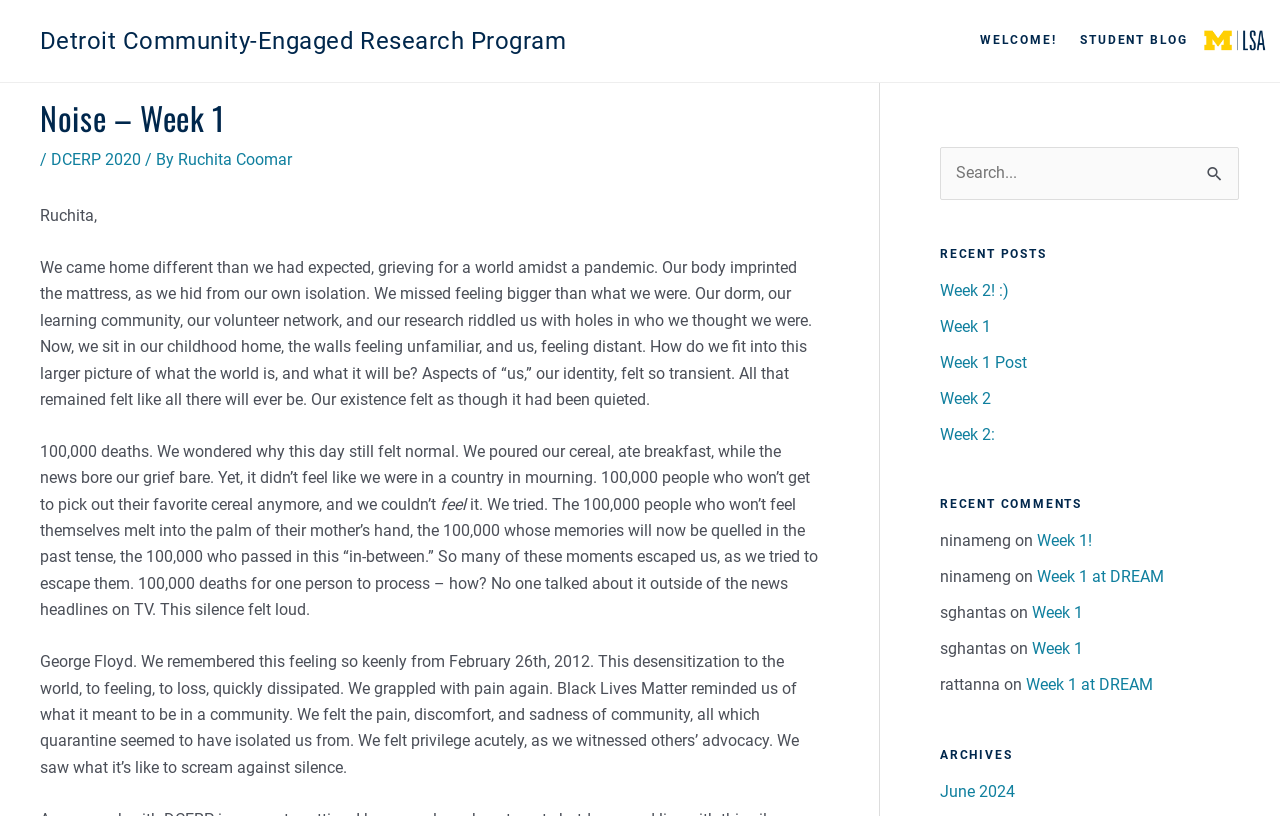Find the bounding box of the element with the following description: "Week 1 at DREAM". The coordinates must be four float numbers between 0 and 1, formatted as [left, top, right, bottom].

[0.81, 0.695, 0.909, 0.719]